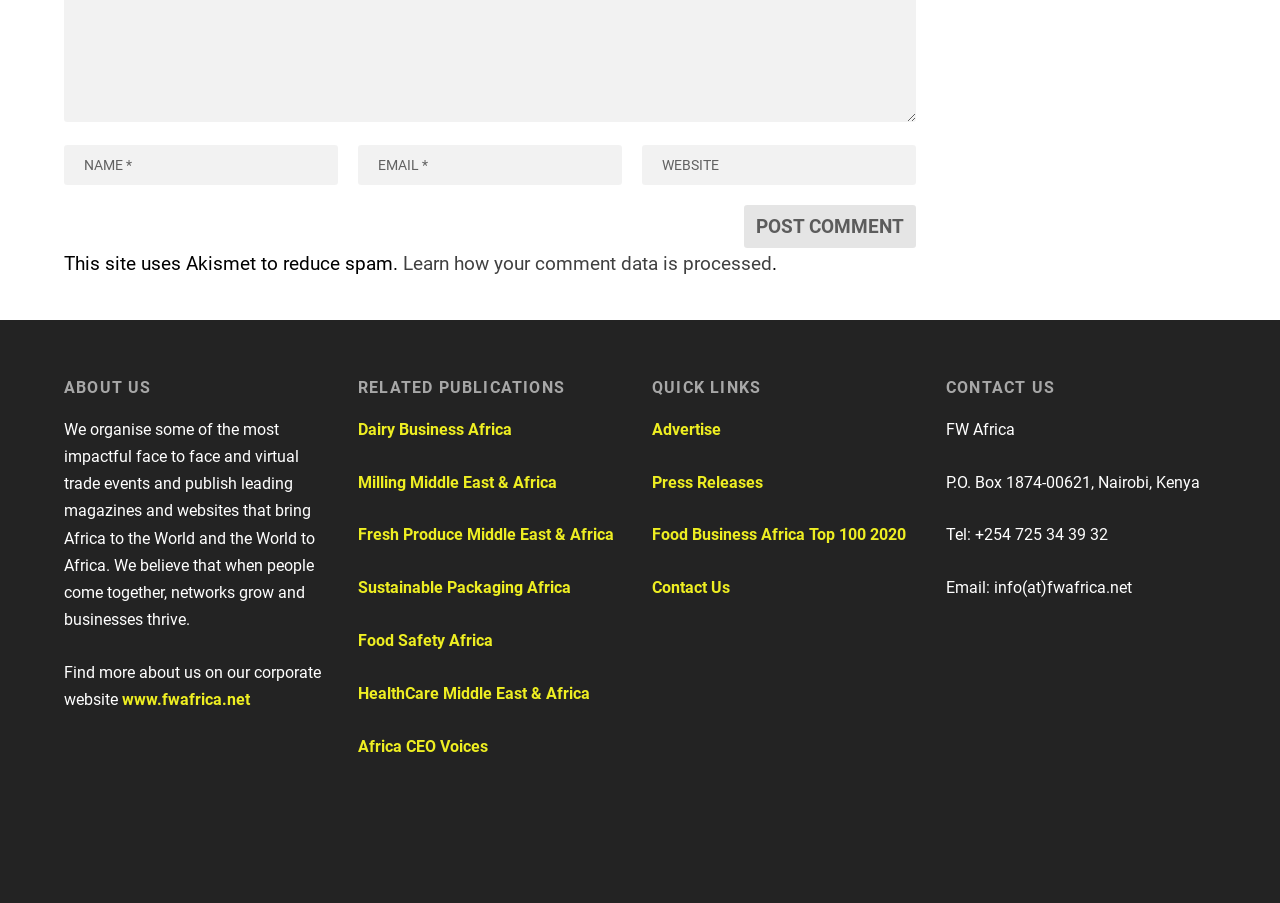Pinpoint the bounding box coordinates of the element to be clicked to execute the instruction: "Search for something".

None